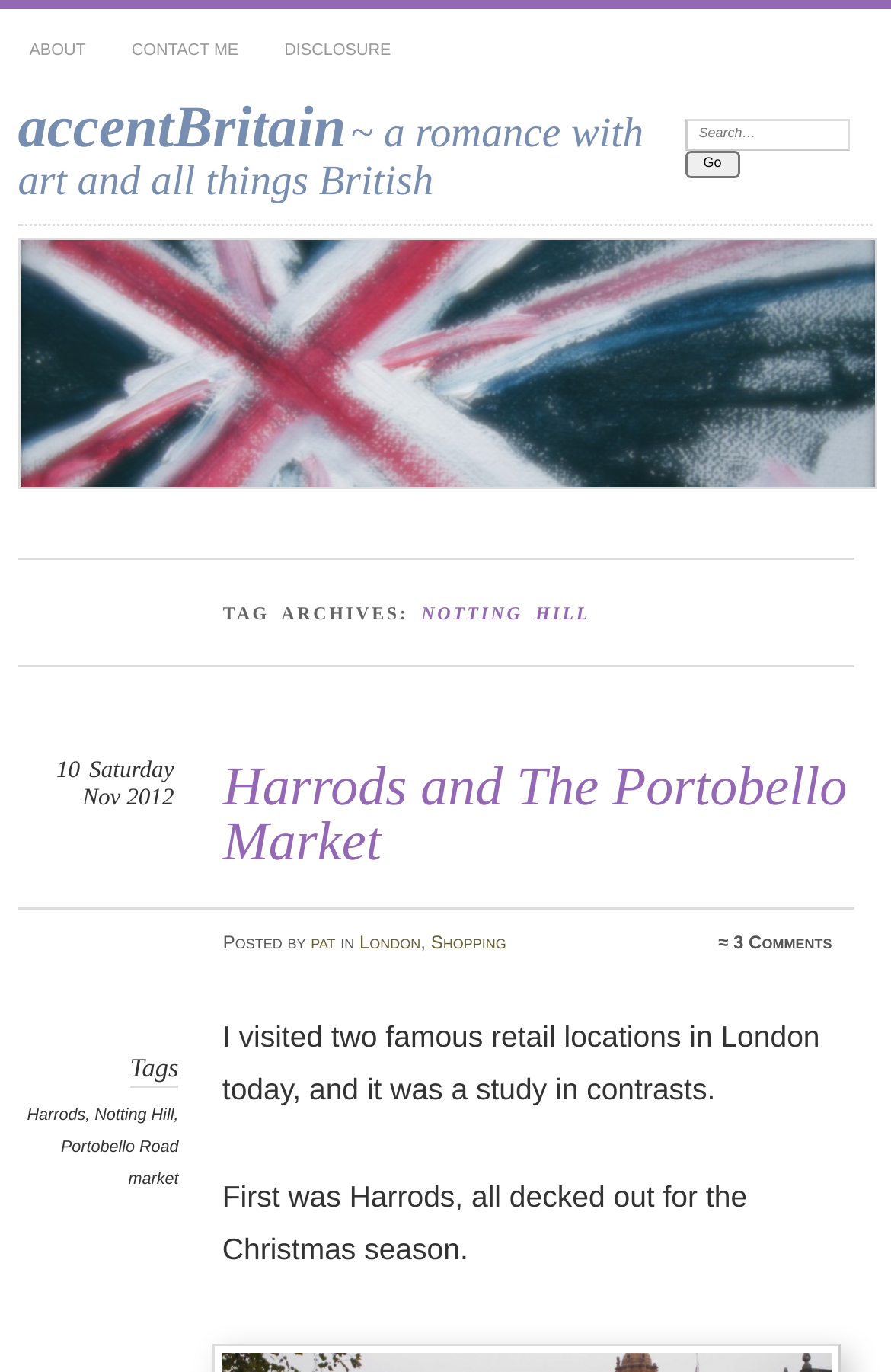Identify the bounding box coordinates of the element that should be clicked to fulfill this task: "Click on Go button". The coordinates should be provided as four float numbers between 0 and 1, i.e., [left, top, right, bottom].

[0.769, 0.11, 0.83, 0.13]